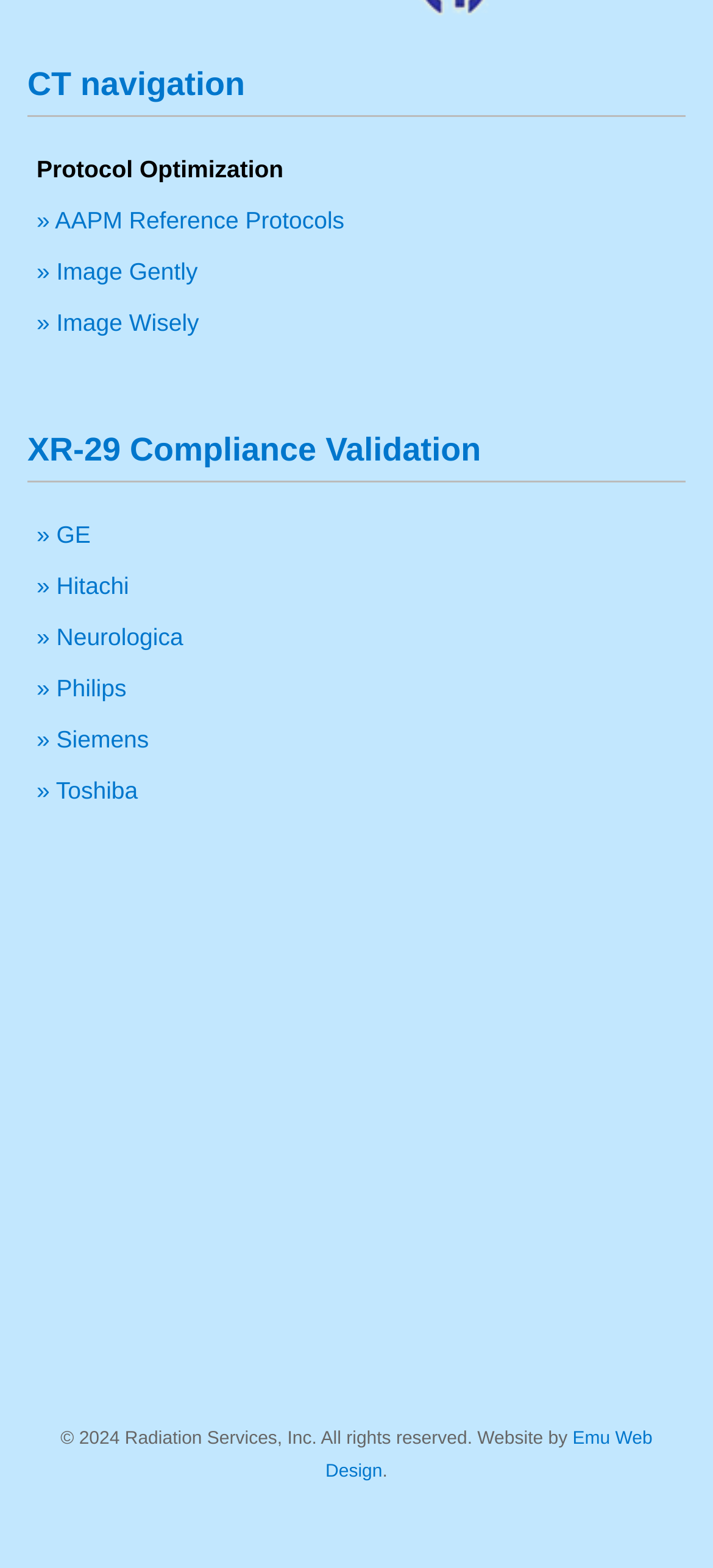Find the bounding box coordinates of the element to click in order to complete the given instruction: "Go to XR-29 Compliance Validation."

[0.038, 0.275, 0.962, 0.307]